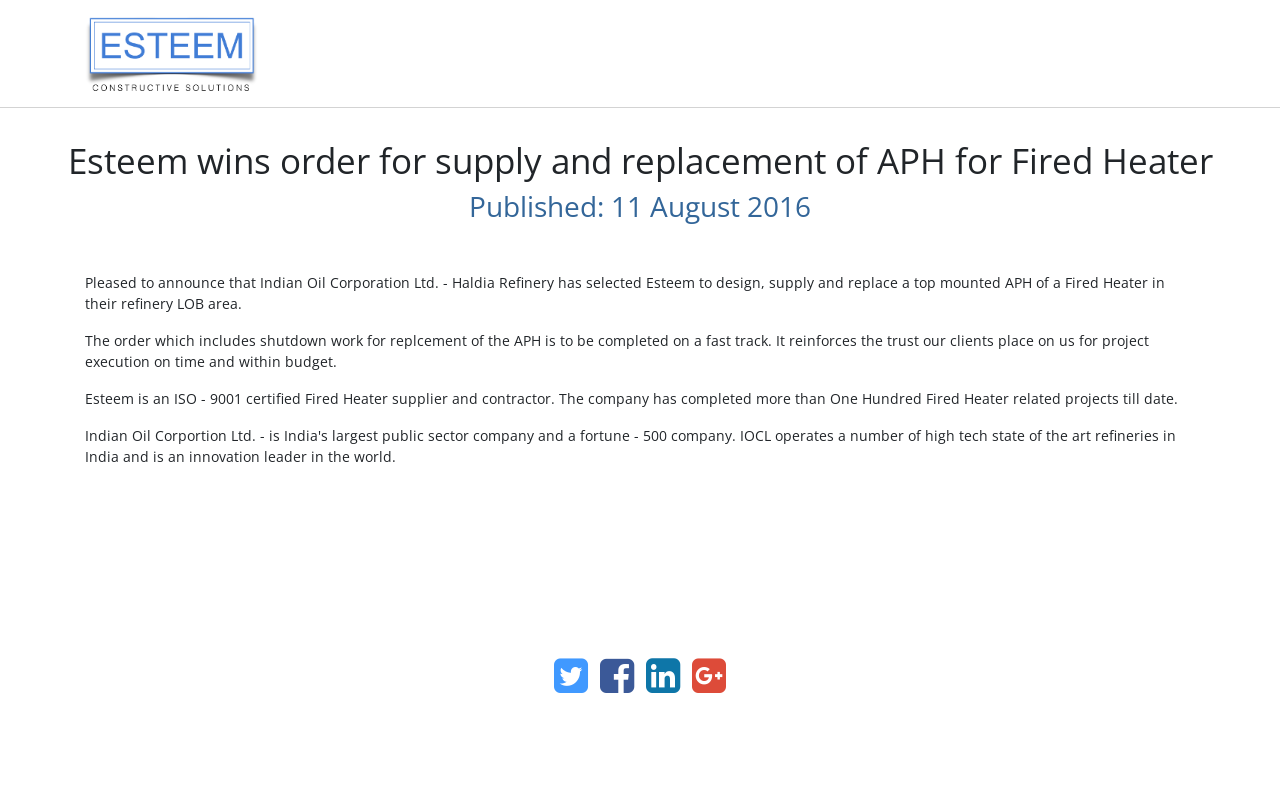Please specify the bounding box coordinates of the region to click in order to perform the following instruction: "Share on Twitter".

[0.433, 0.816, 0.459, 0.866]